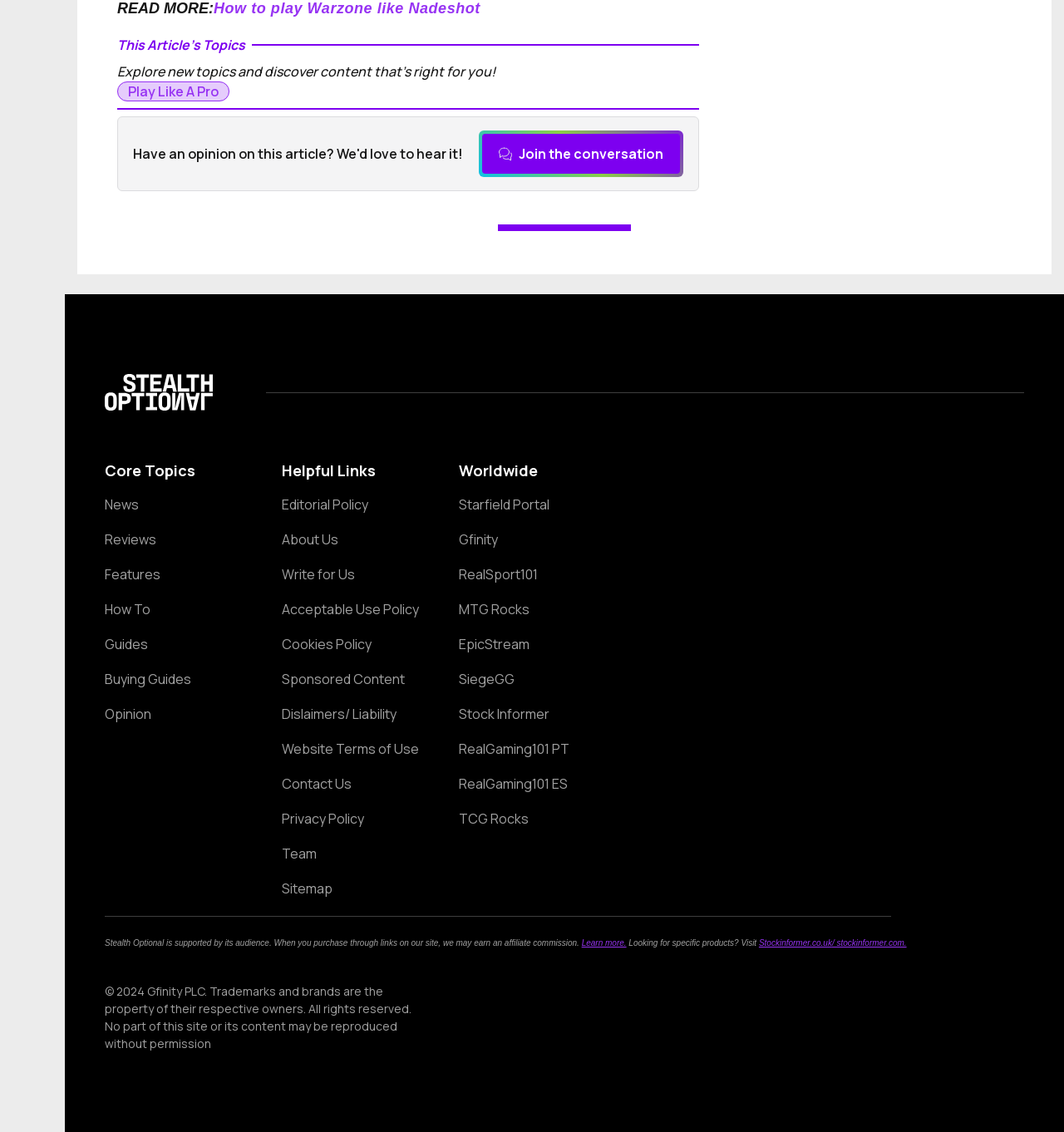Provide a one-word or brief phrase answer to the question:
What is the purpose of the 'Play Like A Pro' link?

Unknown